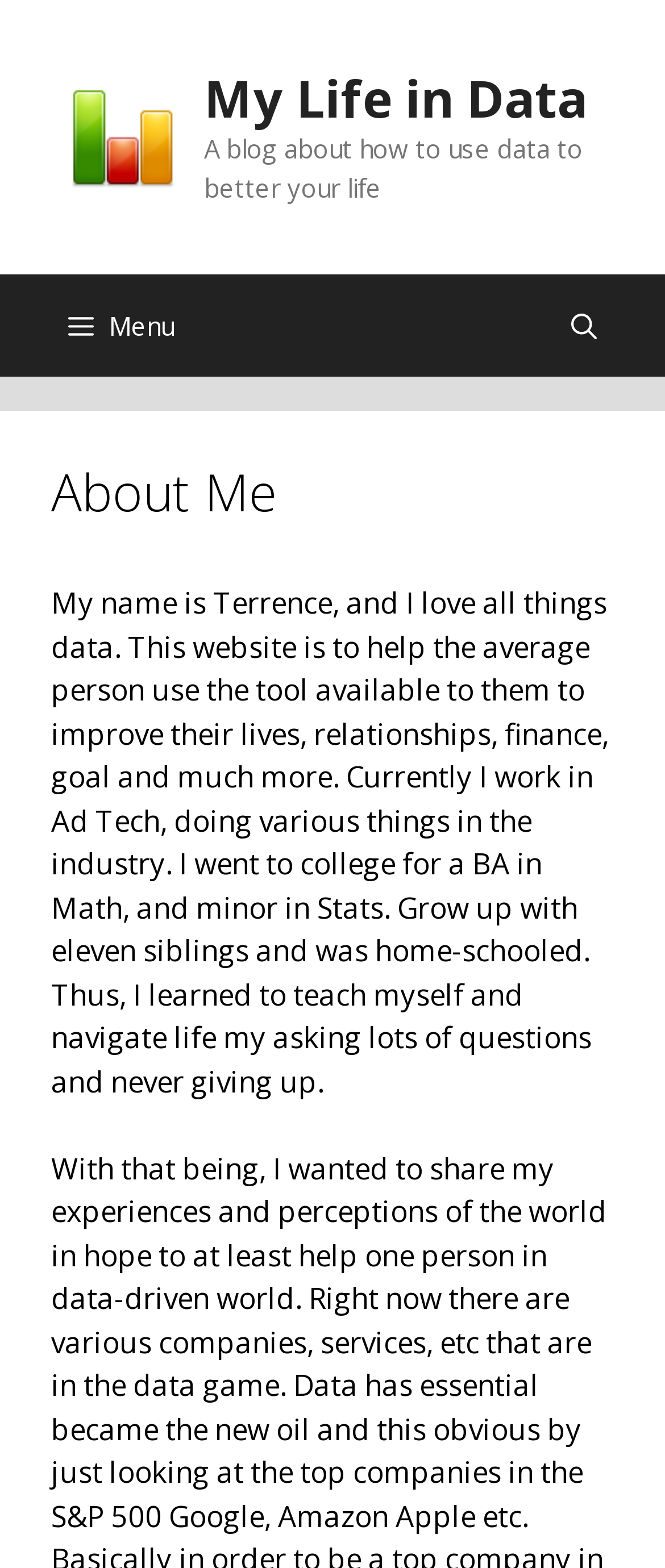Mark the bounding box of the element that matches the following description: "aria-label="Open Search Bar"".

[0.808, 0.175, 0.949, 0.24]